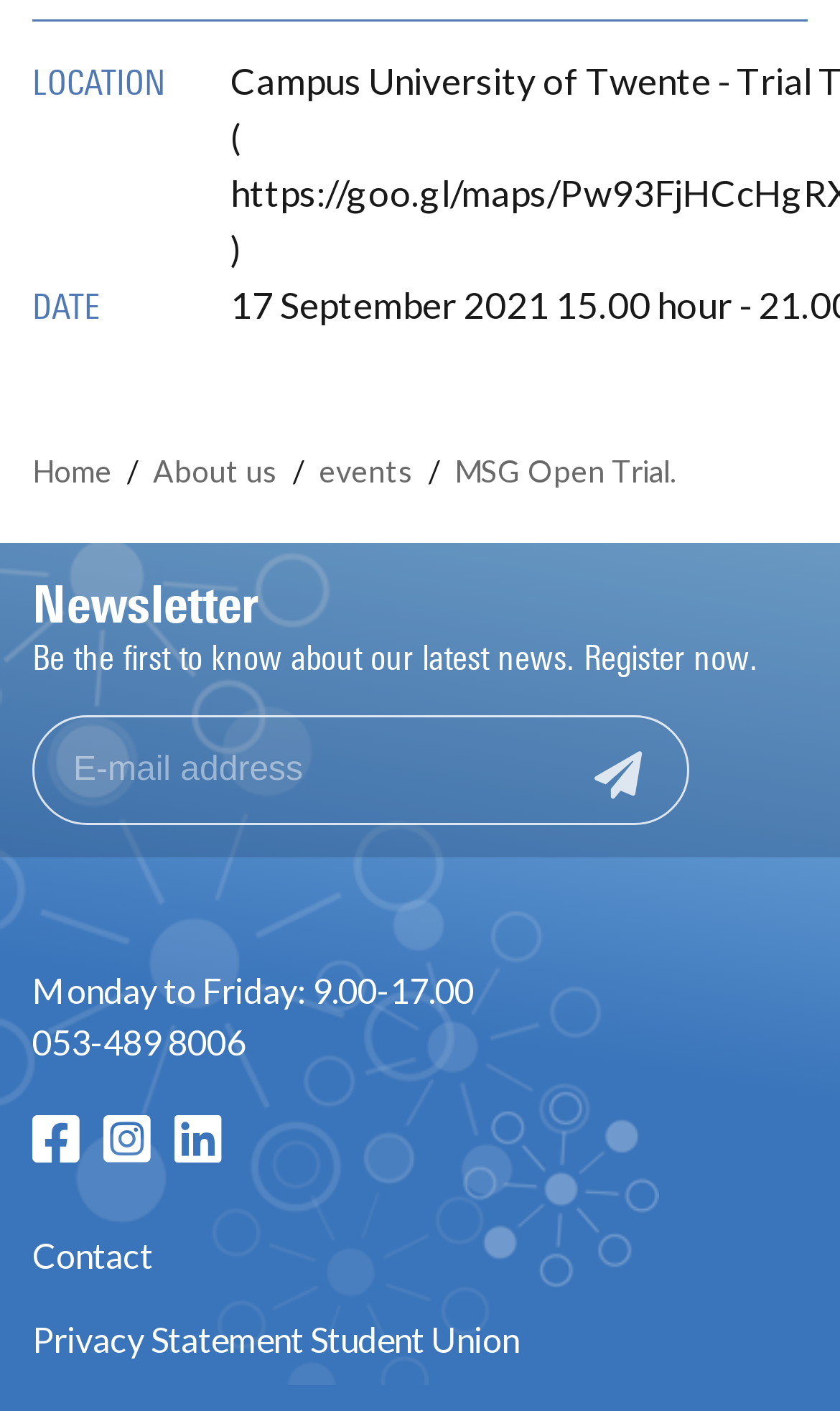Identify the bounding box for the UI element described as: "events". Ensure the coordinates are four float numbers between 0 and 1, formatted as [left, top, right, bottom].

[0.362, 0.321, 0.51, 0.347]